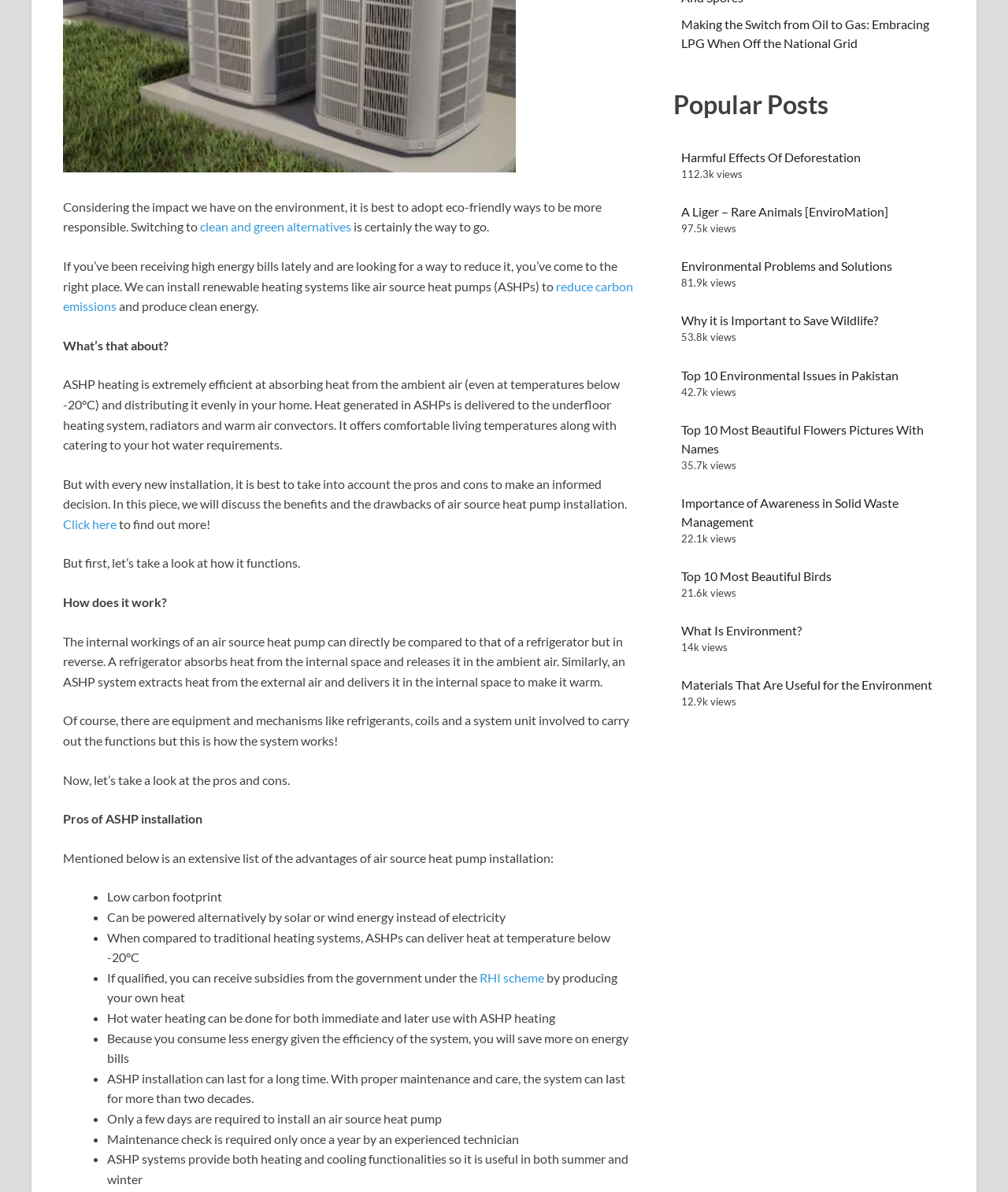Locate the UI element described as follows: "Harmful Effects Of Deforestation". Return the bounding box coordinates as four float numbers between 0 and 1 in the order [left, top, right, bottom].

[0.676, 0.125, 0.854, 0.138]